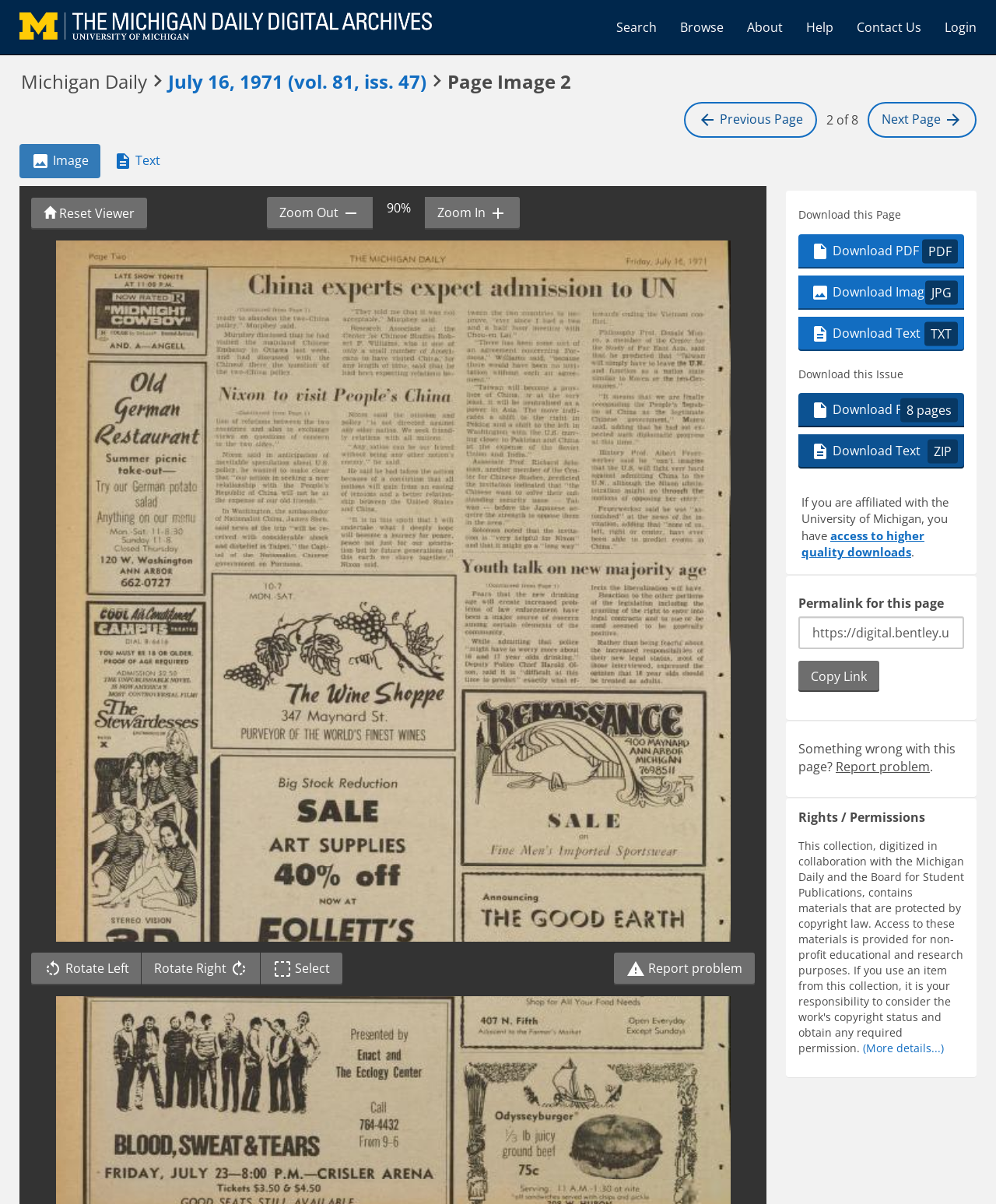Please identify the bounding box coordinates of the element on the webpage that should be clicked to follow this instruction: "Download this page as PDF". The bounding box coordinates should be given as four float numbers between 0 and 1, formatted as [left, top, right, bottom].

[0.802, 0.194, 0.968, 0.223]